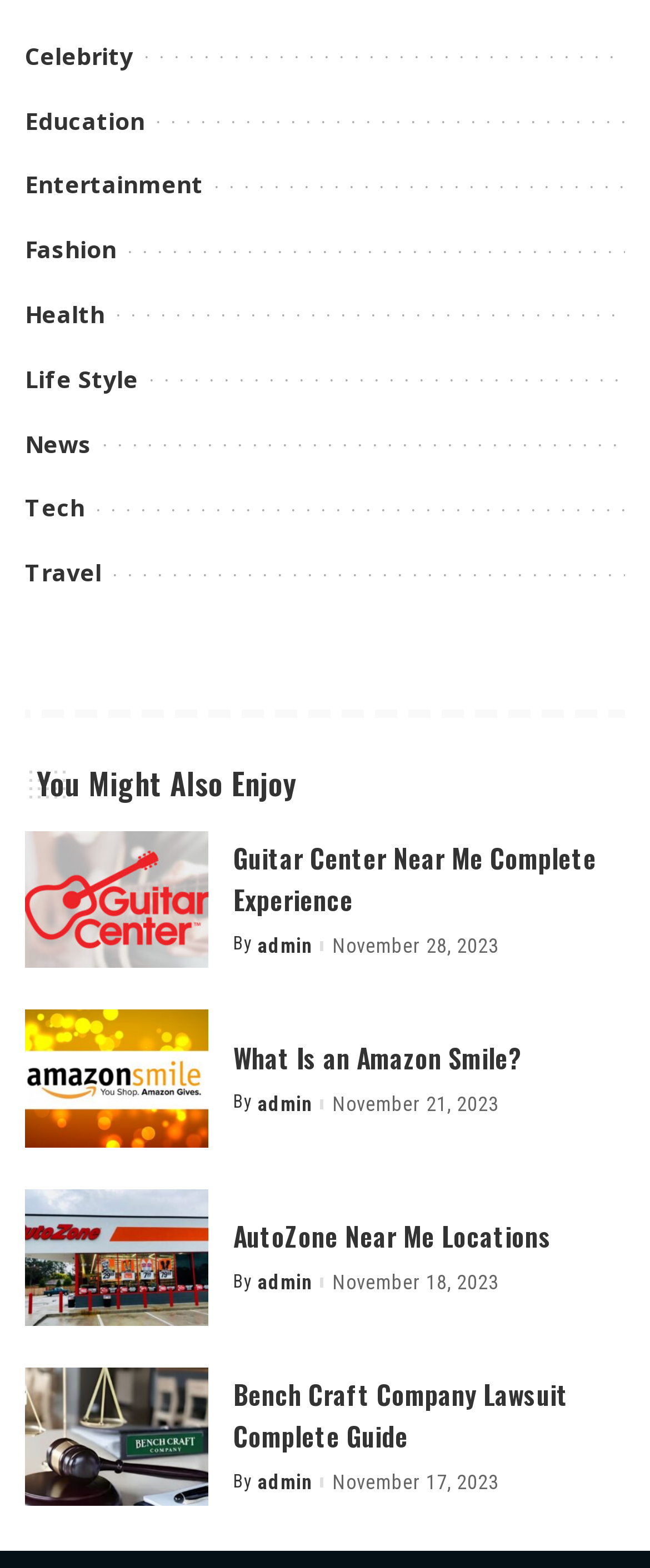Locate the bounding box coordinates of the element that should be clicked to fulfill the instruction: "Learn about What Is an Amazon Smile?".

[0.359, 0.66, 0.962, 0.687]